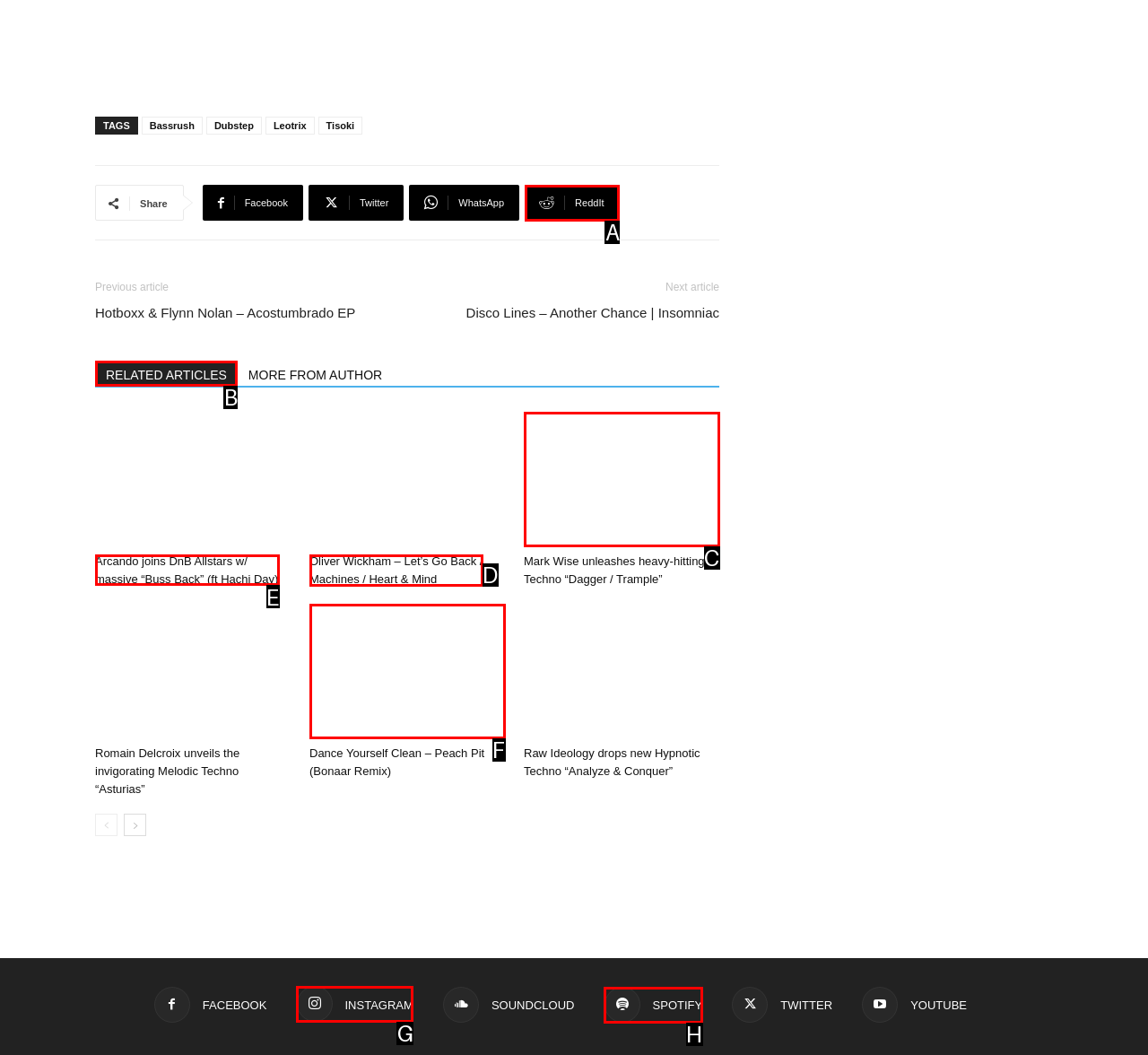Determine which HTML element to click to execute the following task: Read the article 'Arcando joins DnB Allstars w/ massive “Buss Back” (ft Hachi Day)' Answer with the letter of the selected option.

E